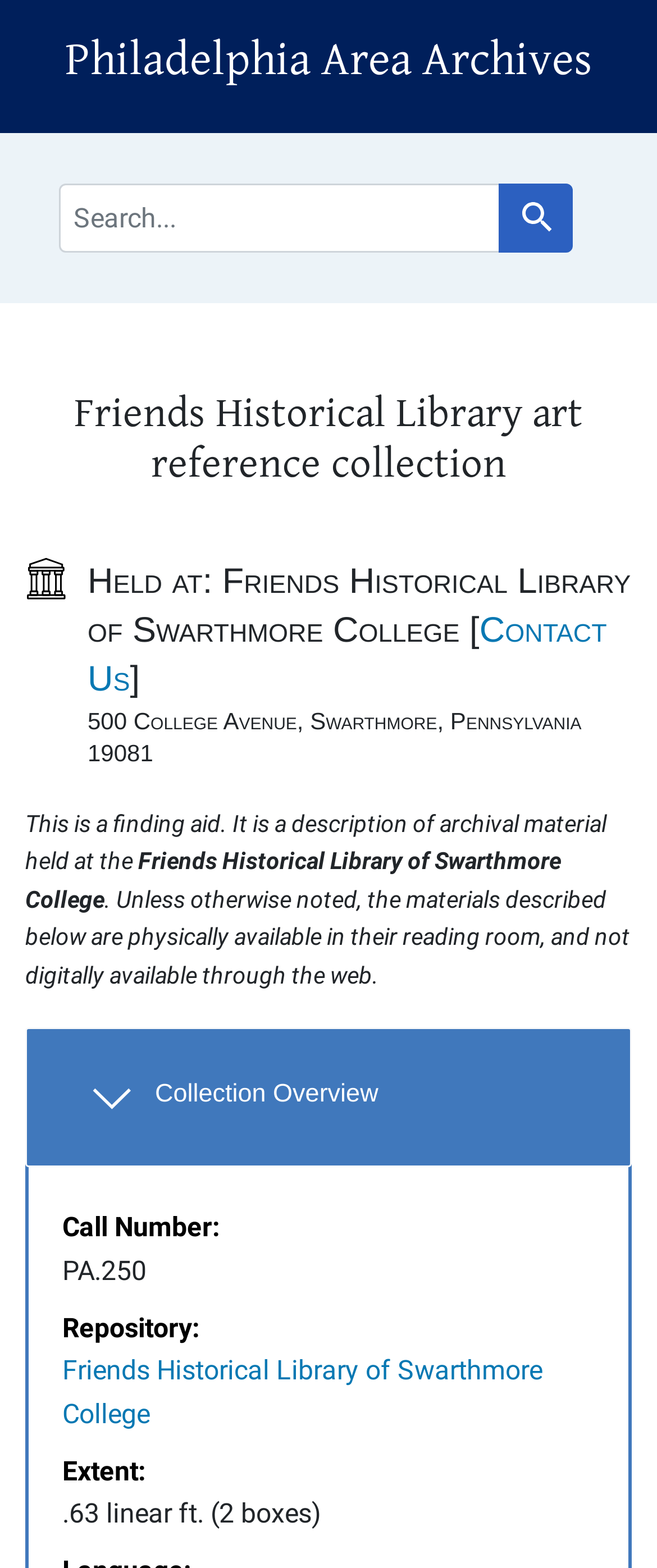What is the name of the library?
Use the image to answer the question with a single word or phrase.

Friends Historical Library